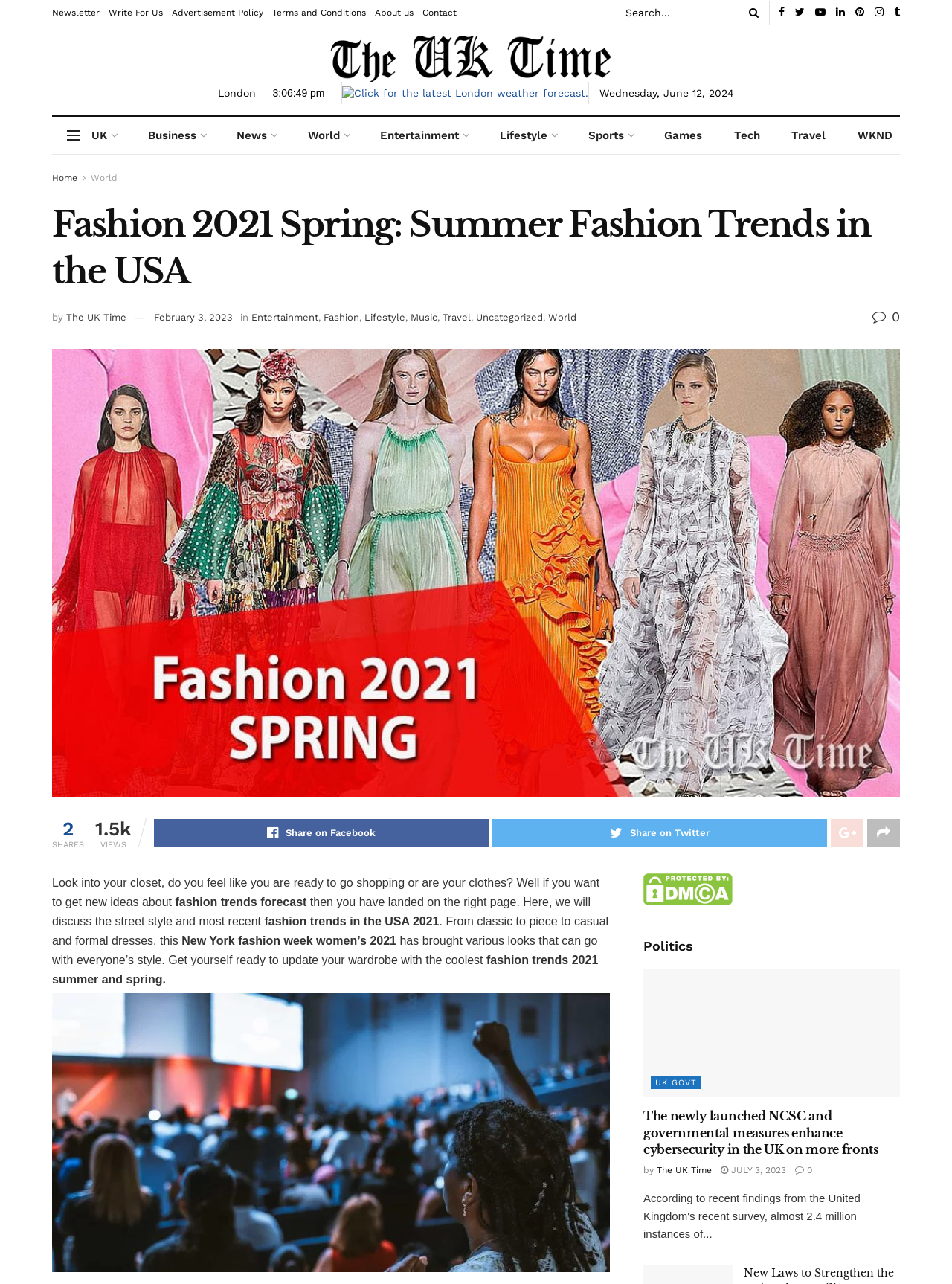Please respond in a single word or phrase: 
What is the category of the article below the main content?

Politics